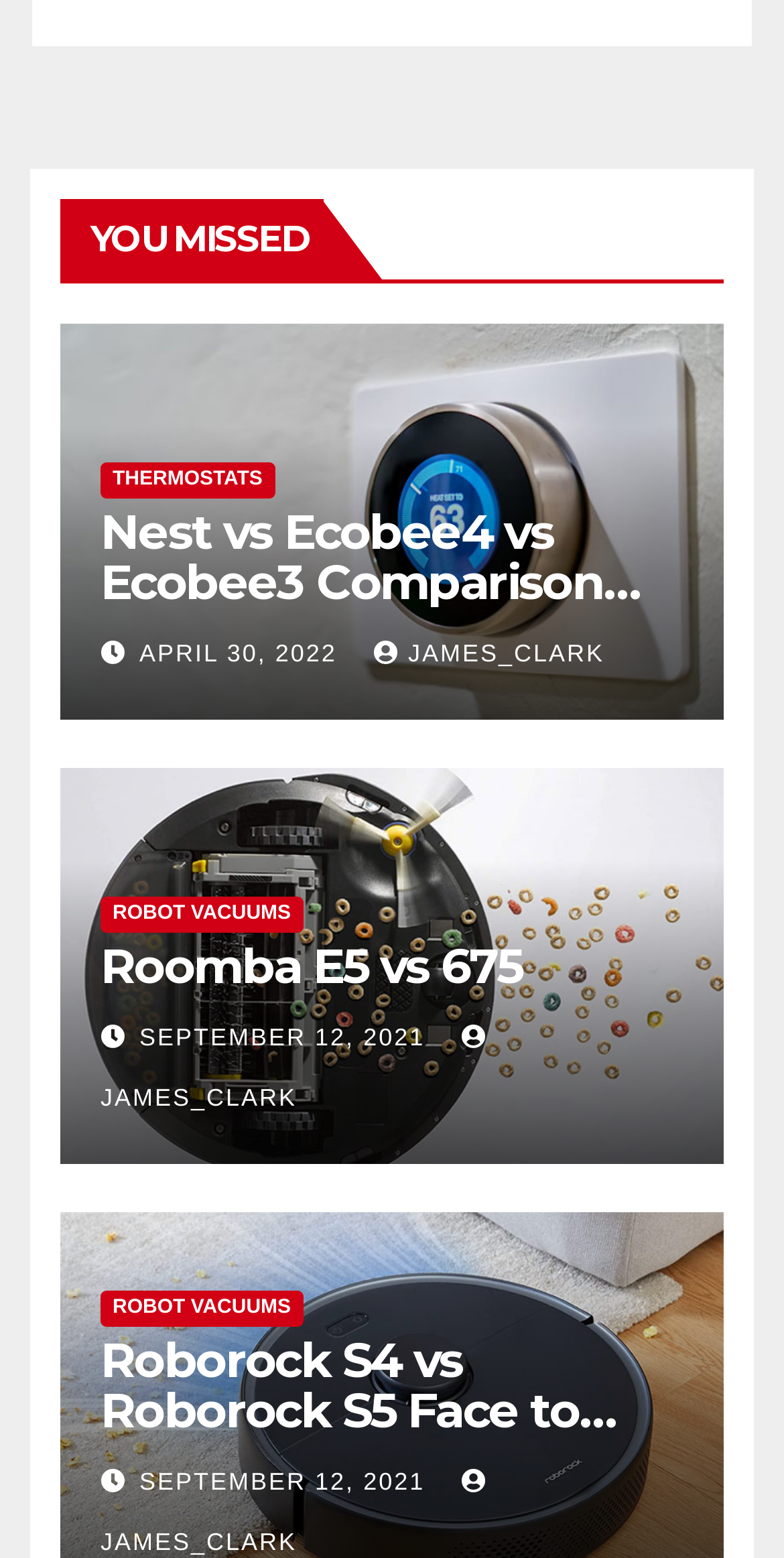What is the date of the oldest article on this page?
Based on the screenshot, respond with a single word or phrase.

SEPTEMBER 12, 2021